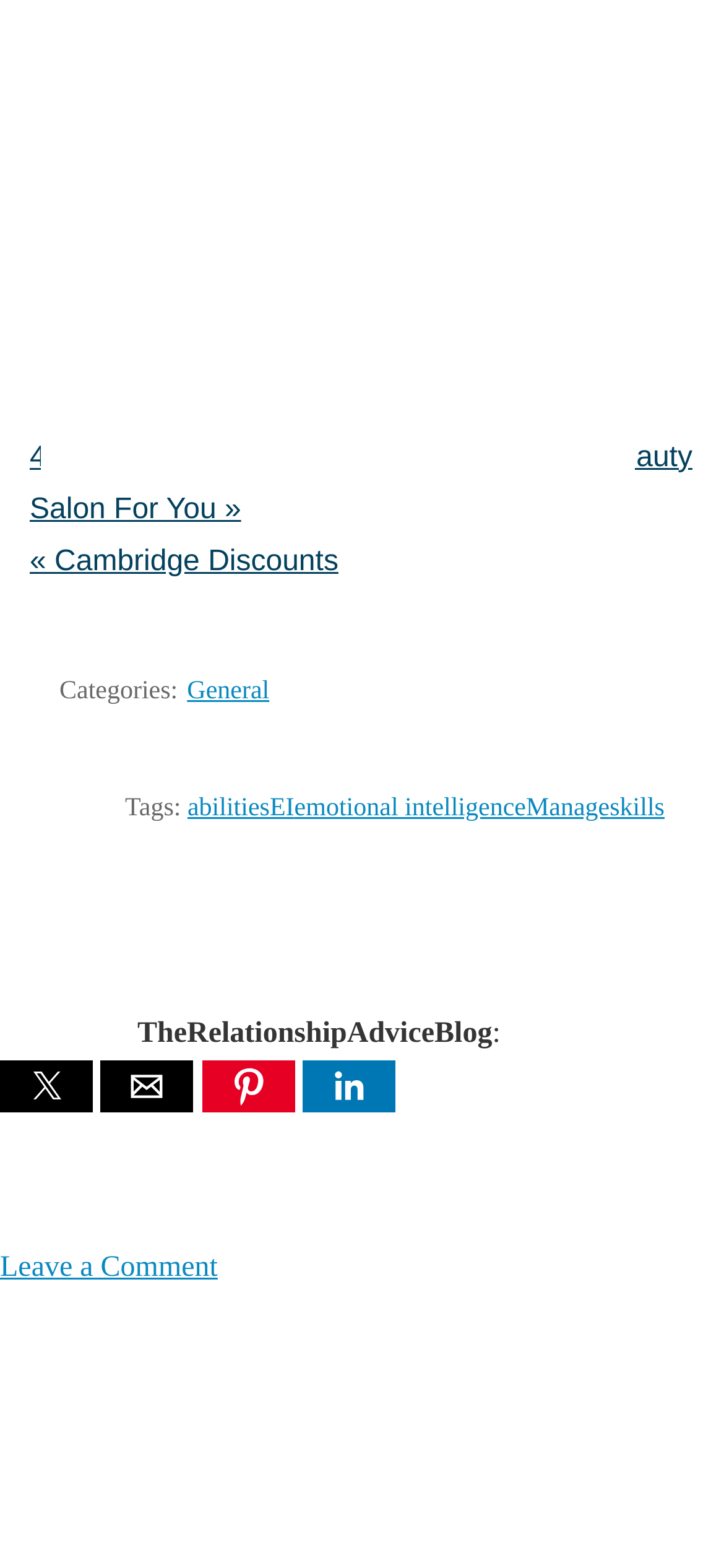How many tags are listed?
Based on the content of the image, thoroughly explain and answer the question.

I counted the number of tags listed by looking at the link elements with OCR text 'abilities', 'EI', 'emotional intelligence', and 'skills' which are located below the static text element that says 'Tags:'.